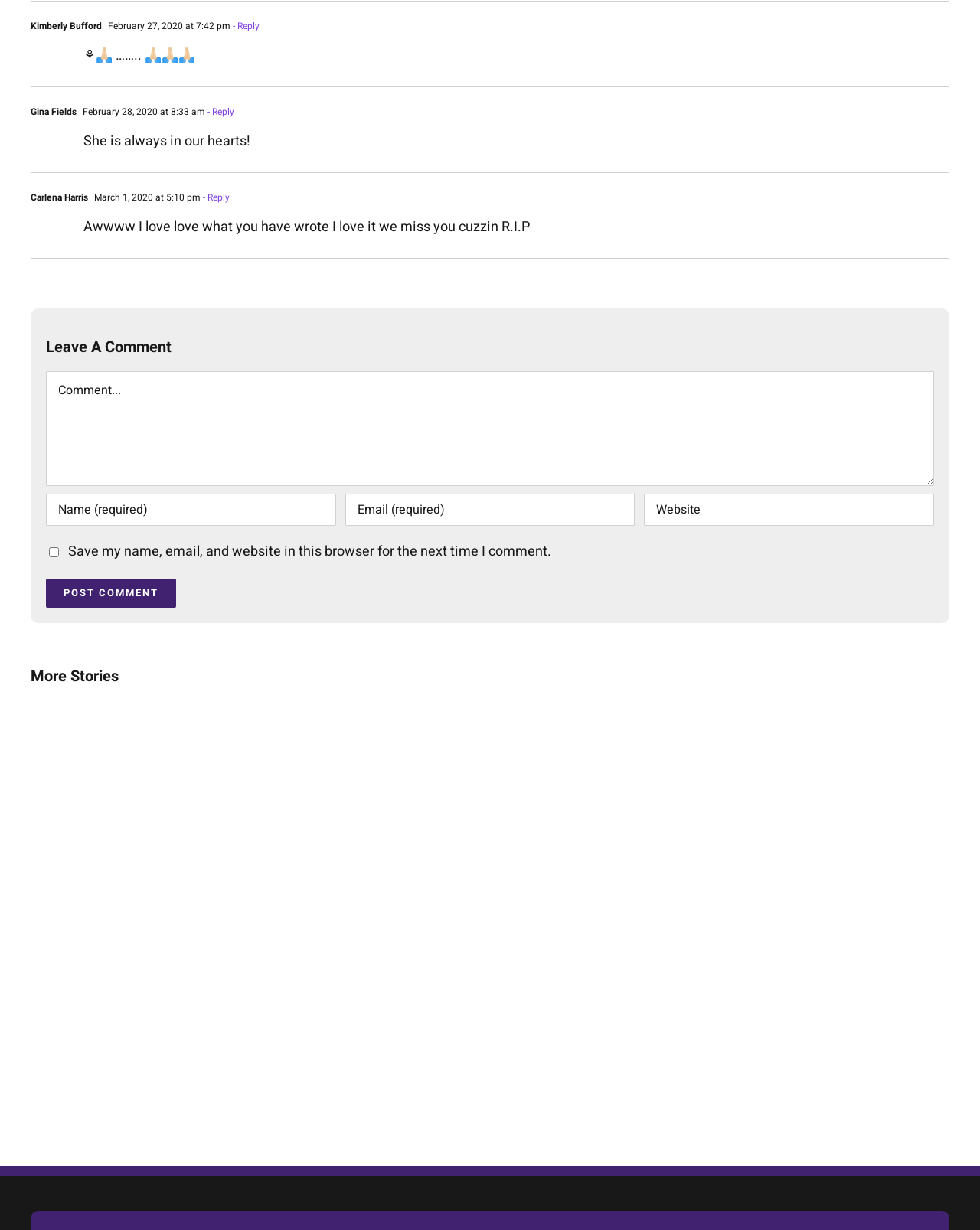Identify the bounding box coordinates of the part that should be clicked to carry out this instruction: "Reply to Kimberly Bufford".

[0.235, 0.016, 0.265, 0.027]